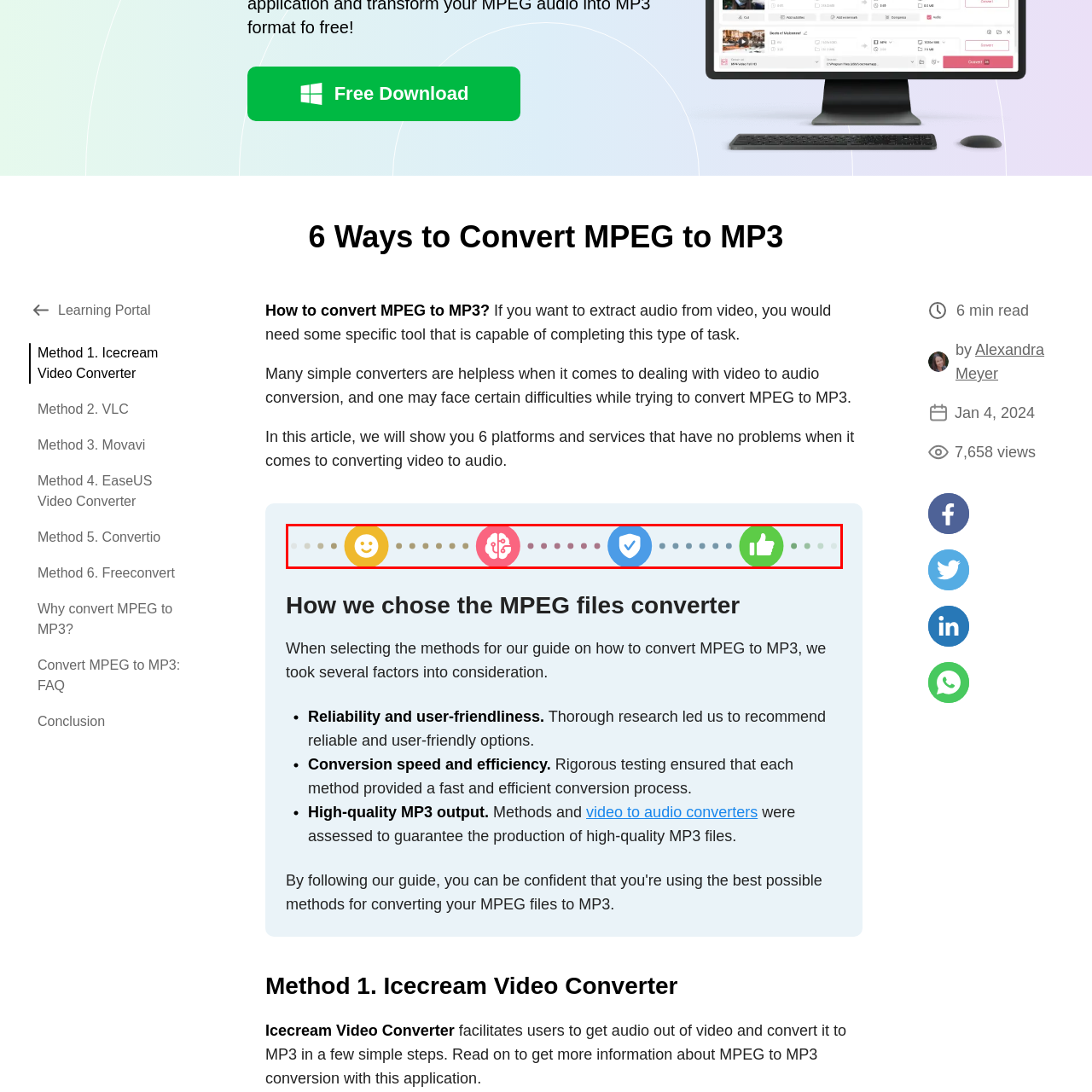Direct your attention to the red-outlined image and answer the question in a word or phrase: What does the blue icon feature?

Shield with a checkmark